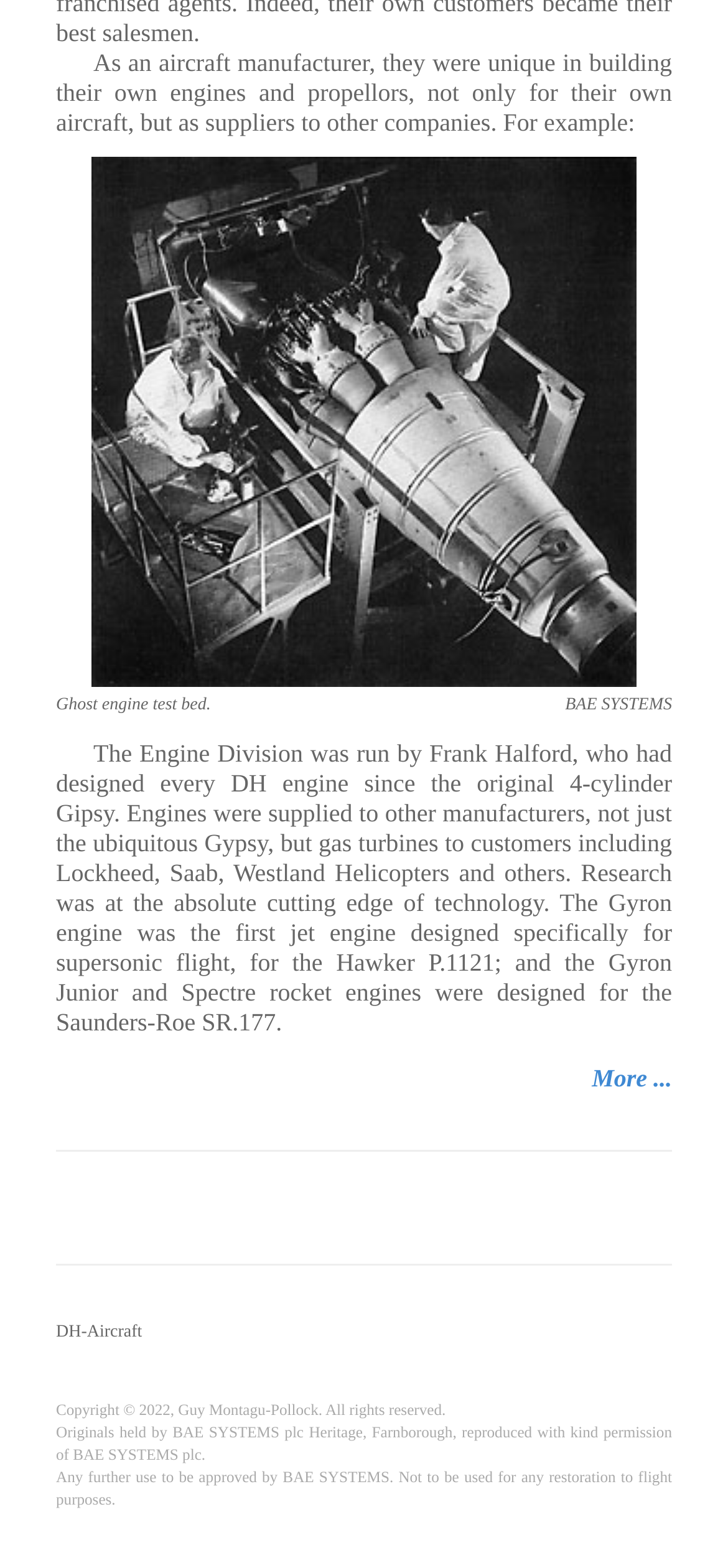Given the description DH-Aircraft, predict the bounding box coordinates of the UI element. Ensure the coordinates are in the format (top-left x, top-left y, bottom-right x, bottom-right y) and all values are between 0 and 1.

[0.077, 0.844, 0.195, 0.856]